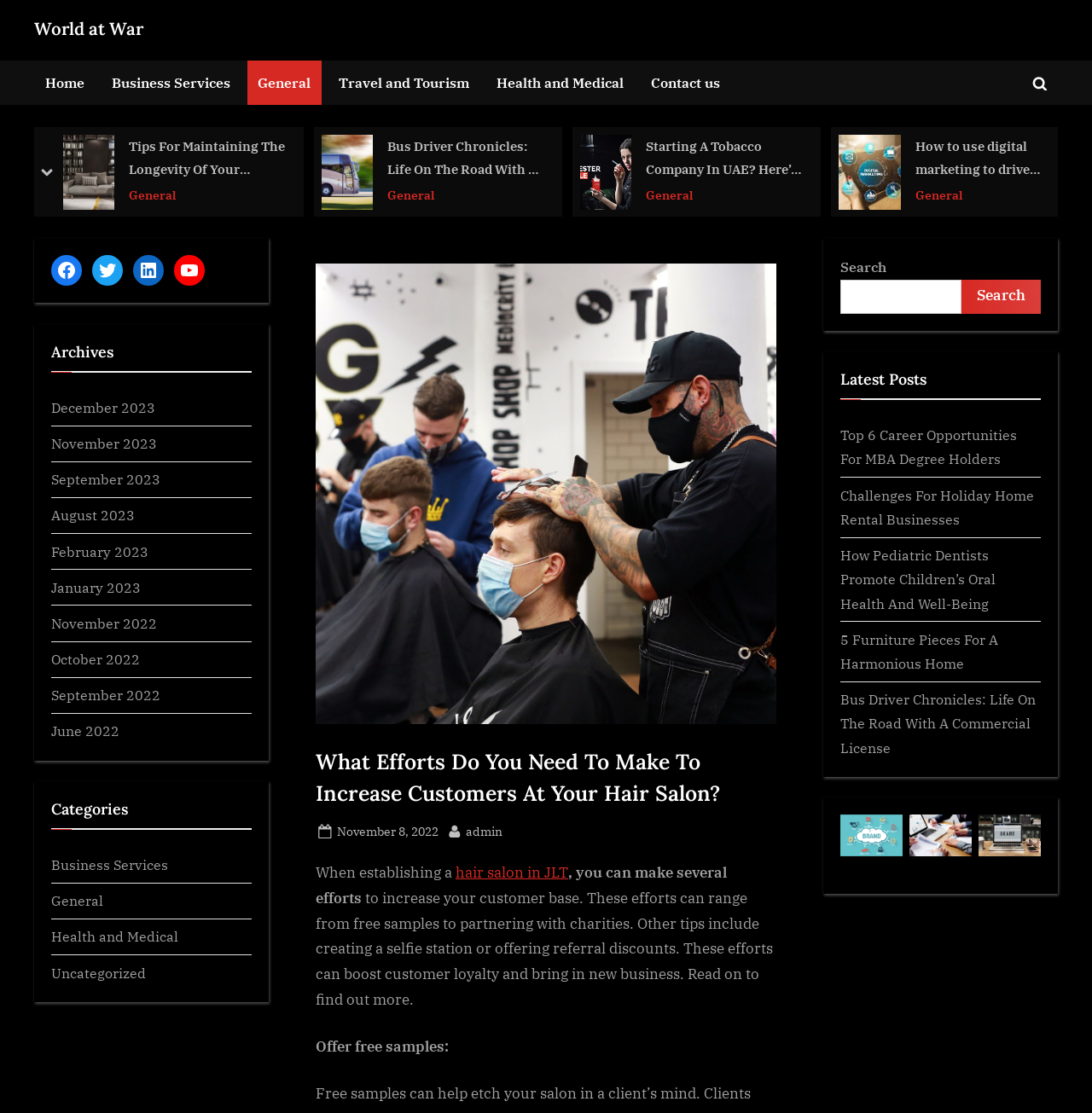Provide the bounding box coordinates for the specified HTML element described in this description: "Health and Medical". The coordinates should be four float numbers ranging from 0 to 1, in the format [left, top, right, bottom].

[0.445, 0.055, 0.581, 0.095]